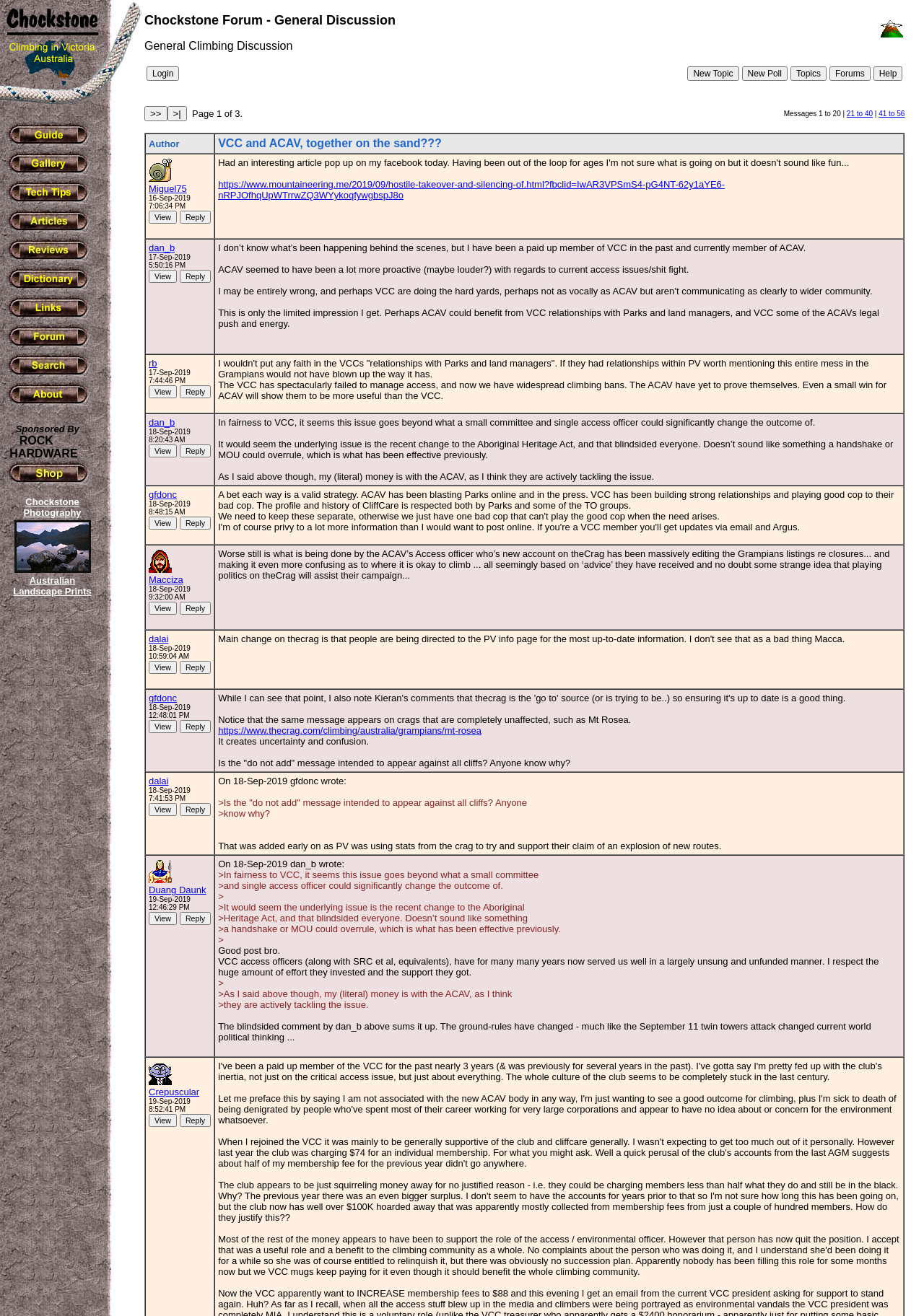Determine the bounding box coordinates of the clickable element to complete this instruction: "Search for something". Provide the coordinates in the format of four float numbers between 0 and 1, [left, top, right, bottom].

[0.006, 0.28, 0.1, 0.289]